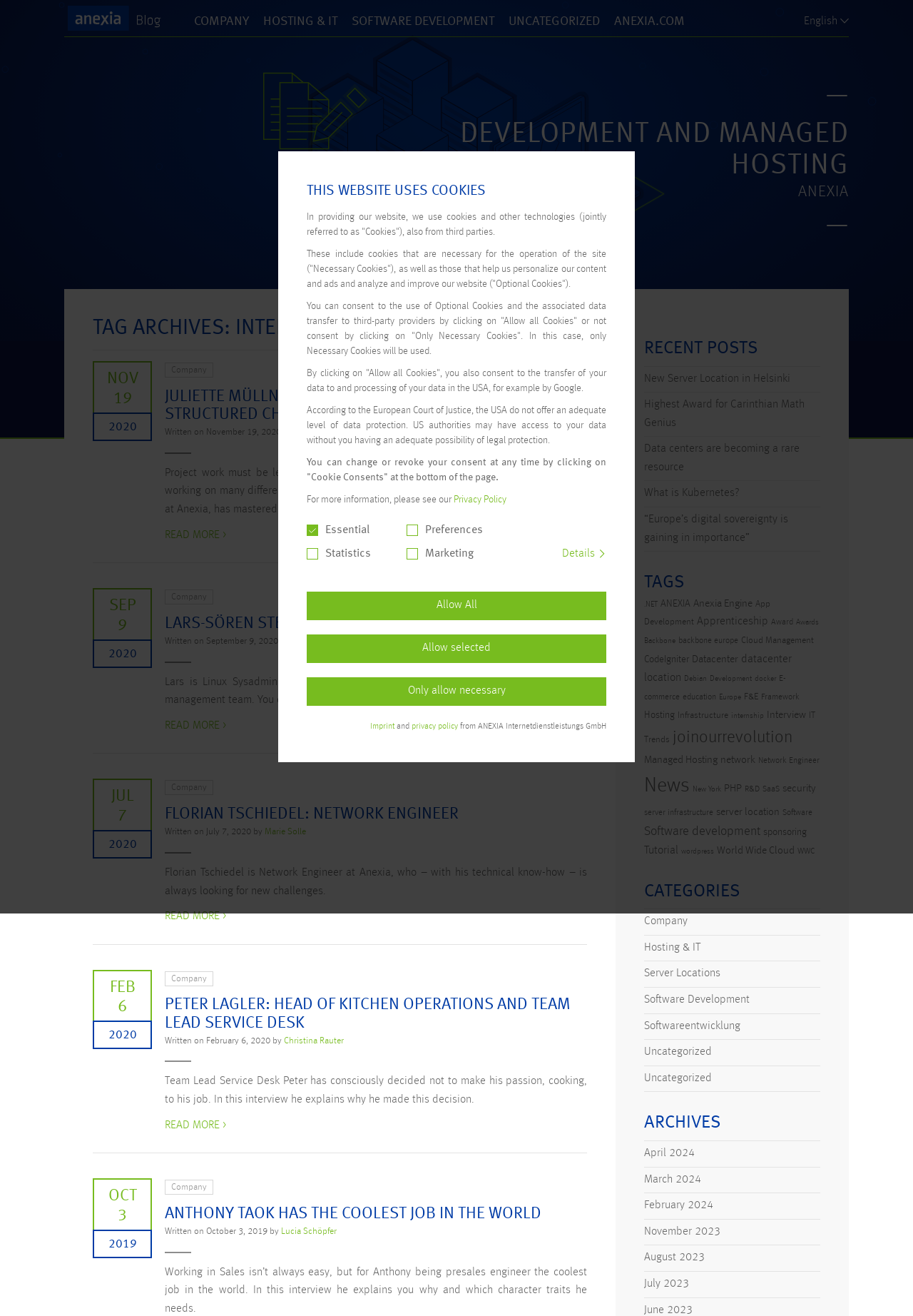Please locate the bounding box coordinates of the element's region that needs to be clicked to follow the instruction: "Check the 'RECENT POSTS' section". The bounding box coordinates should be provided as four float numbers between 0 and 1, i.e., [left, top, right, bottom].

[0.706, 0.258, 0.898, 0.273]